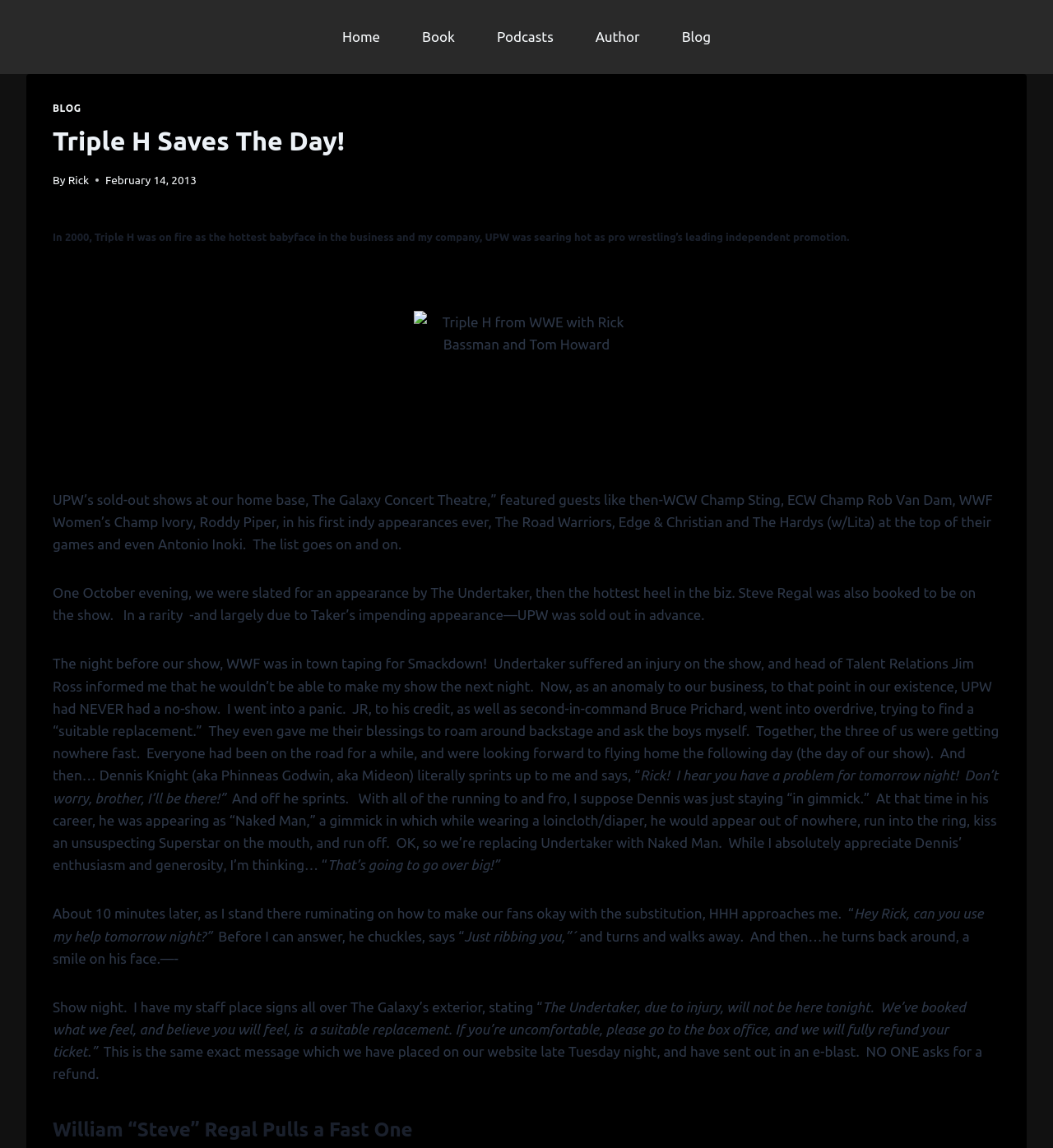Please determine the bounding box coordinates of the element's region to click in order to carry out the following instruction: "Click on the 'Scroll to top' button". The coordinates should be four float numbers between 0 and 1, i.e., [left, top, right, bottom].

[0.961, 0.881, 0.977, 0.895]